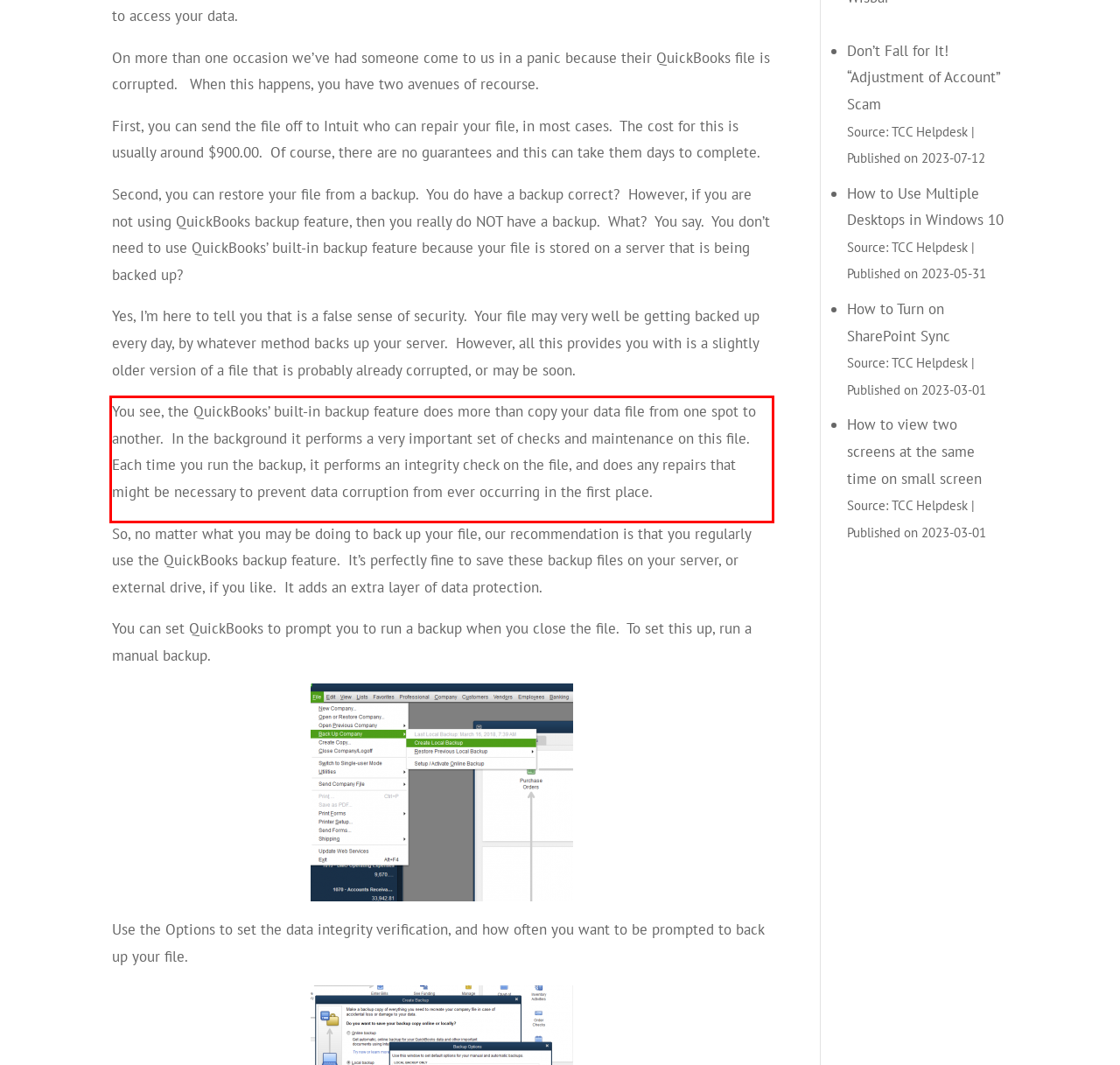You have a screenshot of a webpage where a UI element is enclosed in a red rectangle. Perform OCR to capture the text inside this red rectangle.

You see, the QuickBooks’ built-in backup feature does more than copy your data file from one spot to another. In the background it performs a very important set of checks and maintenance on this file. Each time you run the backup, it performs an integrity check on the file, and does any repairs that might be necessary to prevent data corruption from ever occurring in the first place.